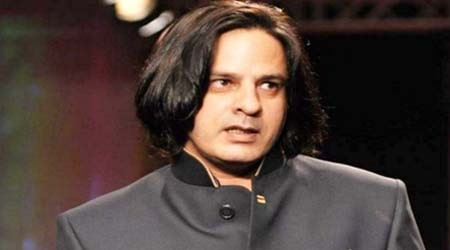Provide a one-word or one-phrase answer to the question:
What is Rahul Roy's hairstyle in the image?

Long hair